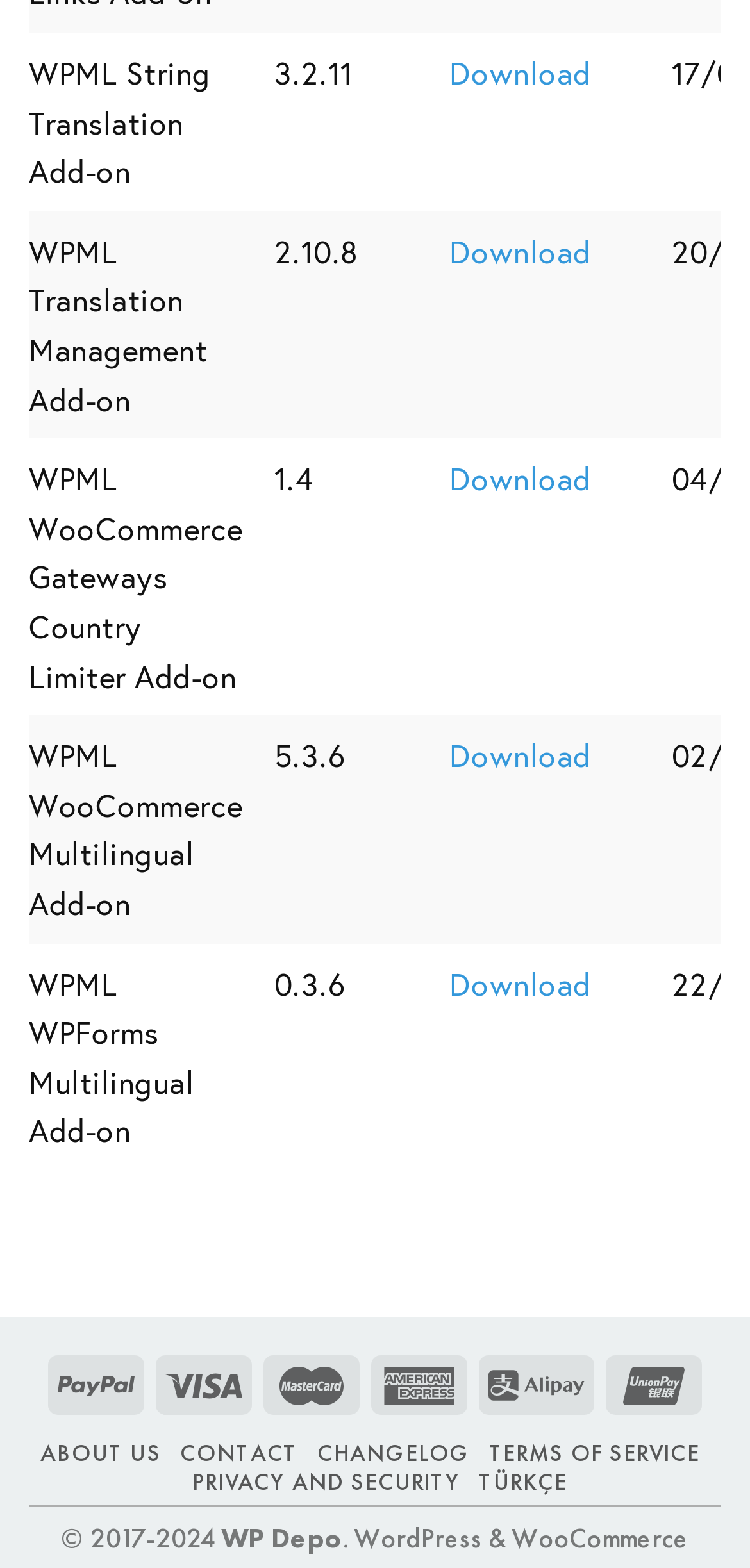Please identify the bounding box coordinates of the element's region that should be clicked to execute the following instruction: "Download WPML WooCommerce Multilingual Add-on". The bounding box coordinates must be four float numbers between 0 and 1, i.e., [left, top, right, bottom].

[0.578, 0.456, 0.875, 0.601]